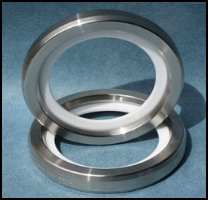Break down the image into a detailed narrative.

The image displays two metallic ring type joints (RTJ) with a polished surface, showcasing their sleek design. These components are typically used in high-pressure applications, providing a reliable sealing mechanism between flanged connections. The rings are notable for their durability and strength, essential for maintaining integrity under extreme conditions. The background features a subtle blue hue, enhancing the visibility of the joints' reflective surfaces. This image is part of the product category "Ring Type Joints - RTJ," which specializes in high-performance sealing solutions.